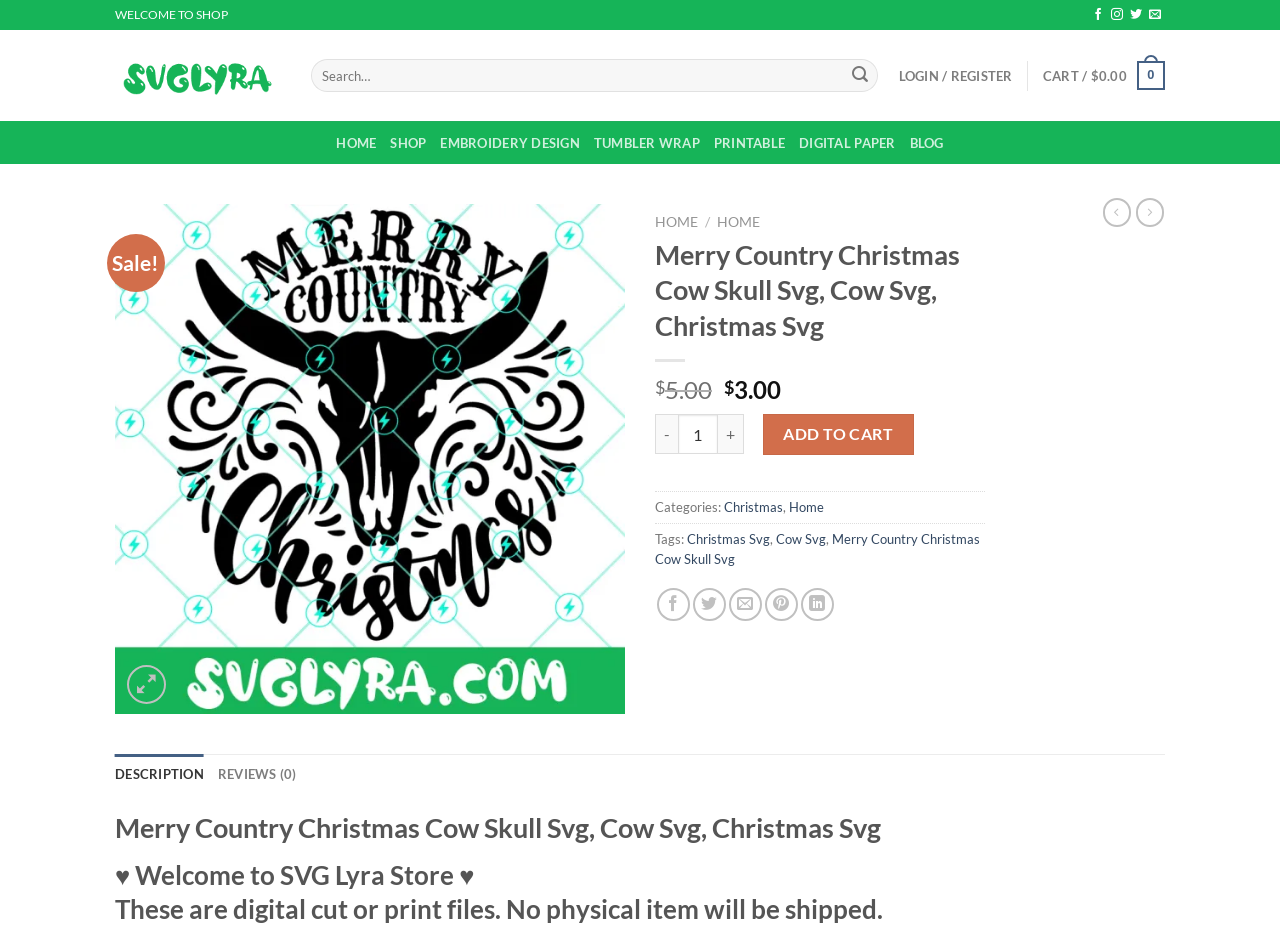What is the text of the webpage's headline?

Merry Country Christmas Cow Skull Svg, Cow Svg, Christmas Svg